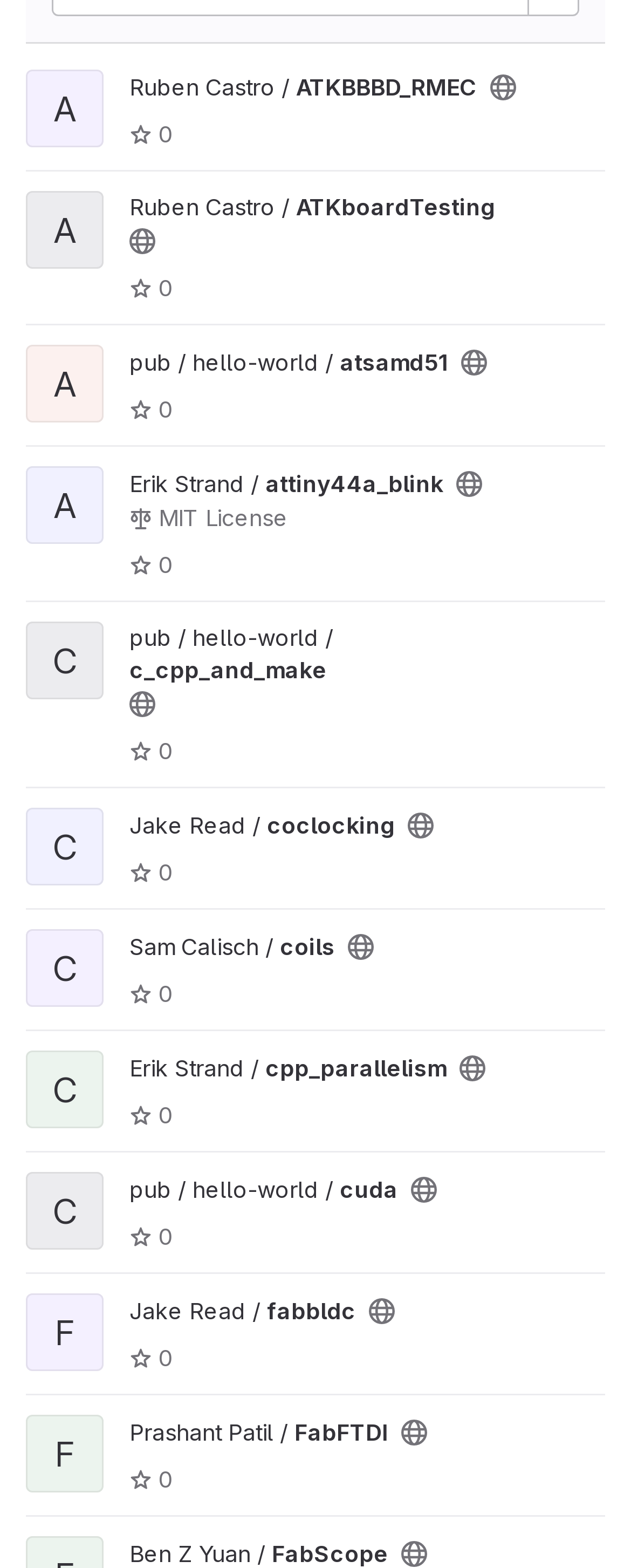Identify the bounding box for the UI element that is described as follows: "pub / hello-world / atsamd51".

[0.205, 0.222, 0.71, 0.24]